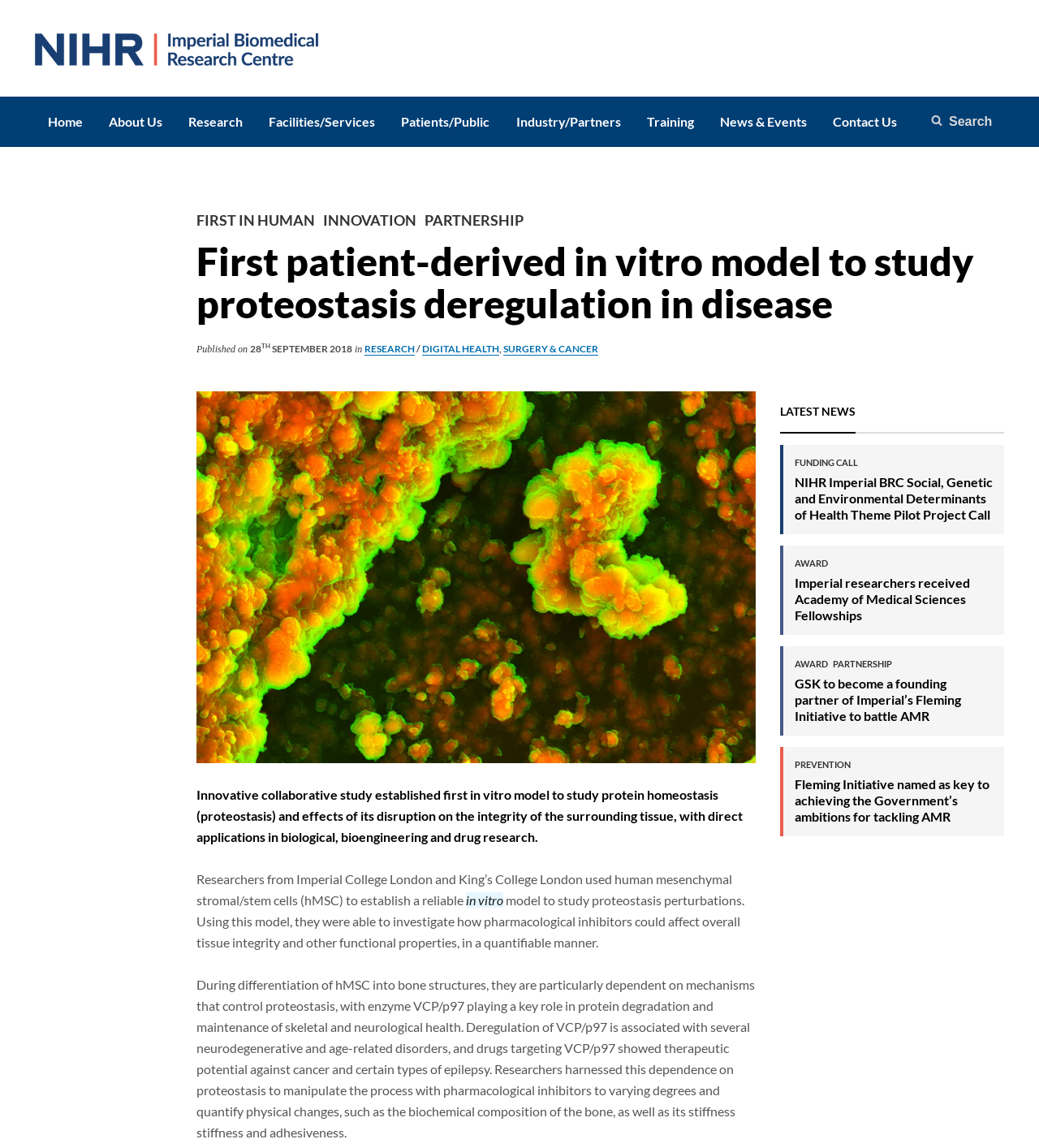What is the purpose of the Fleming Initiative?
Based on the image content, provide your answer in one word or a short phrase.

To battle AMR